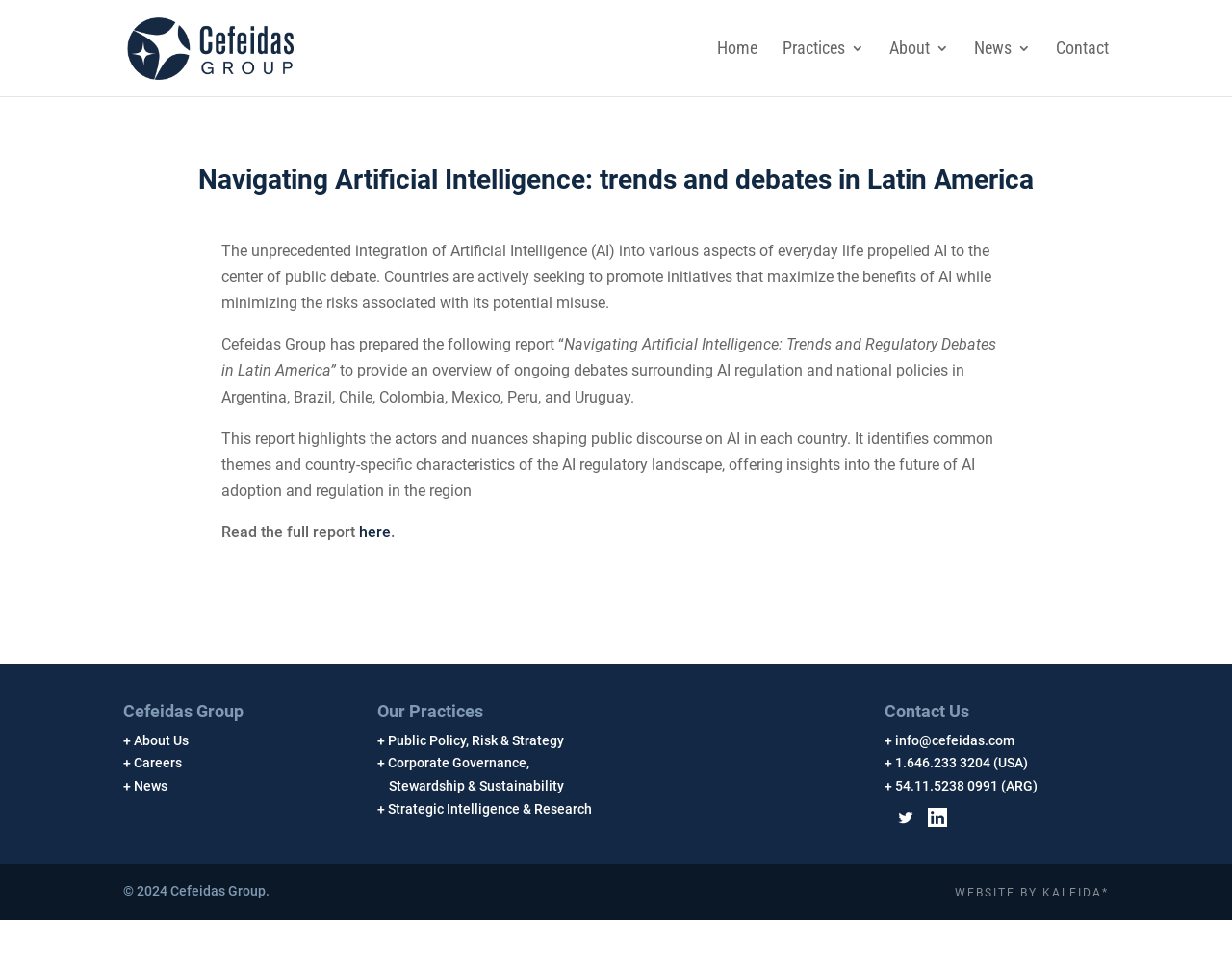Identify and provide the main heading of the webpage.

Navigating Artificial Intelligence: trends and debates in Latin America